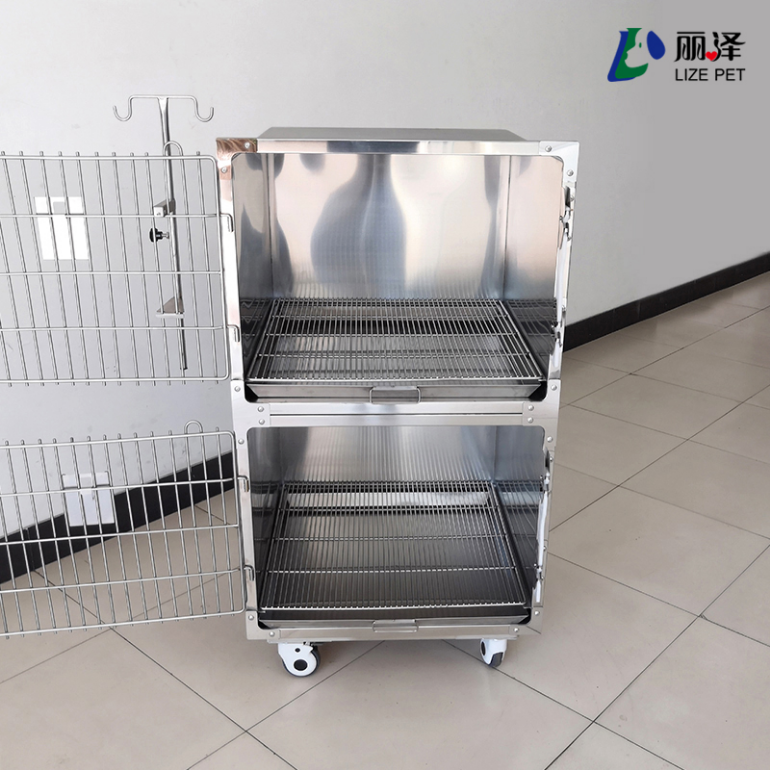Analyze the image and deliver a detailed answer to the question: How many tiers does the pet cage have?

The caption describes the pet cage as a 'two-tier stainless steel pet cage', indicating that it has two separate levels or compartments.